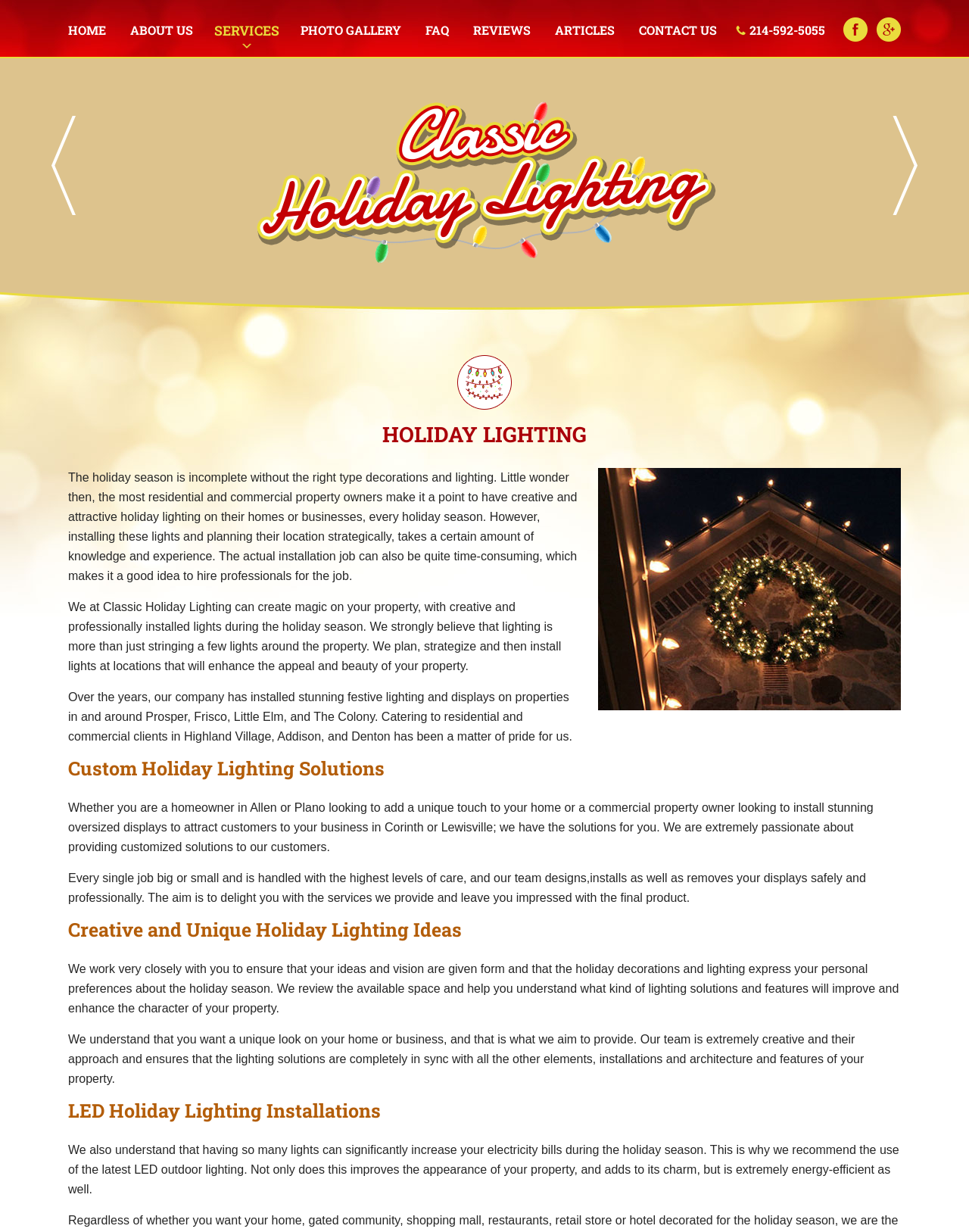Locate and provide the bounding box coordinates for the HTML element that matches this description: "FAQ".

[0.427, 0.0, 0.476, 0.046]